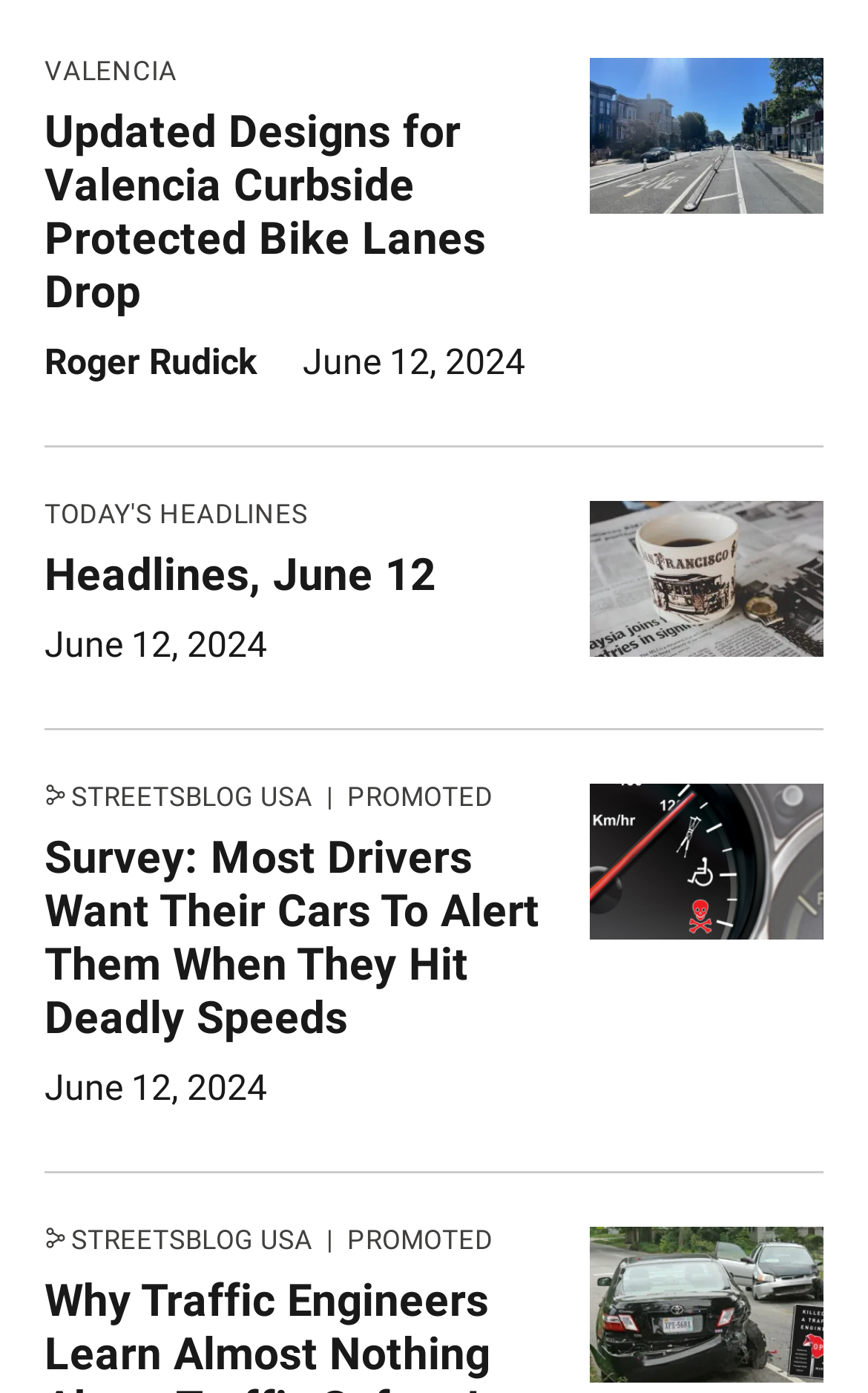Please find the bounding box for the UI component described as follows: "Roger Rudick".

[0.051, 0.245, 0.297, 0.275]